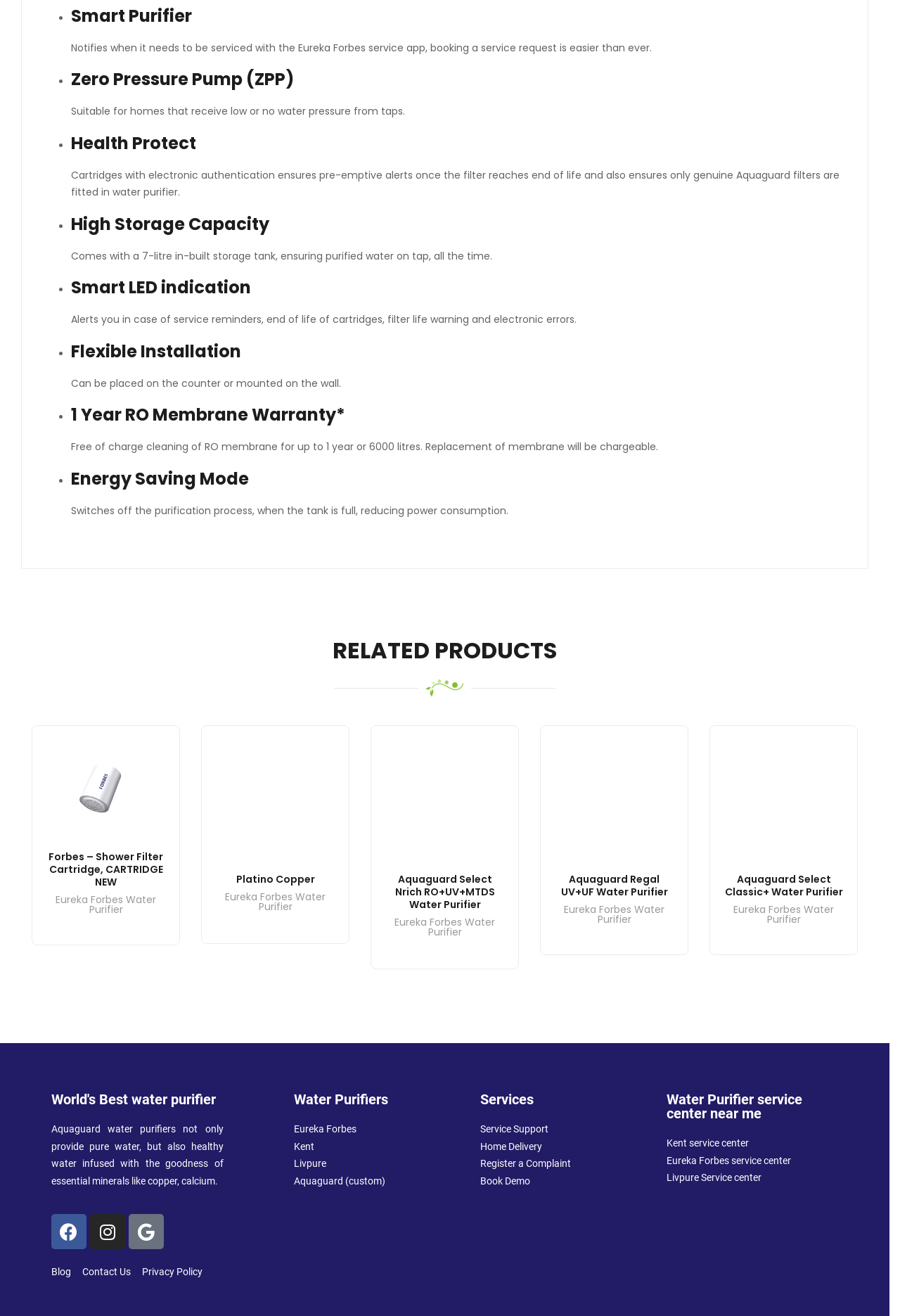Please determine the bounding box coordinates for the element that should be clicked to follow these instructions: "Click the 'Previous' button".

[0.027, 0.635, 0.059, 0.656]